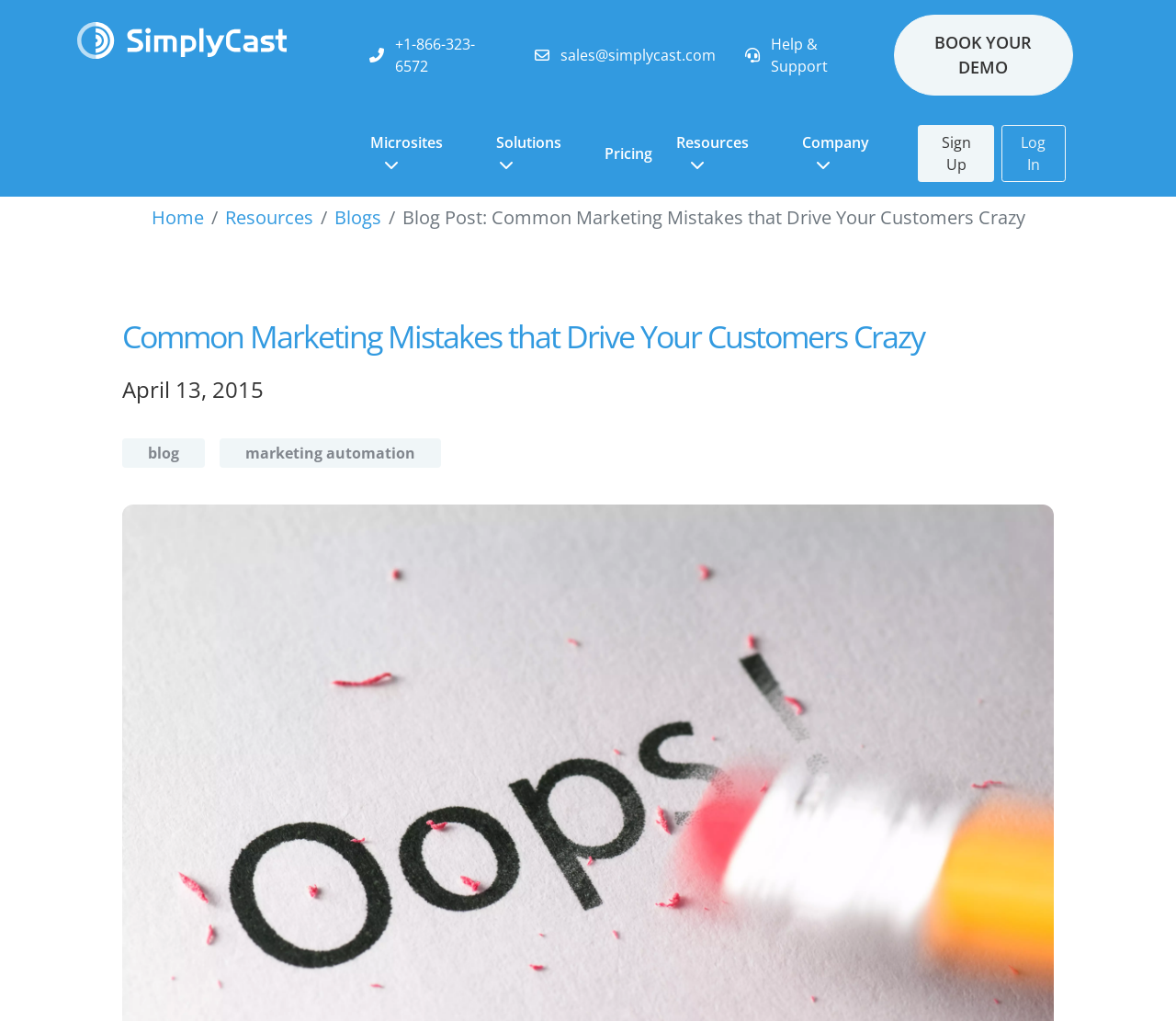Please find the bounding box coordinates of the section that needs to be clicked to achieve this instruction: "Call the phone number +1-866-323-6572".

[0.33, 0.025, 0.436, 0.083]